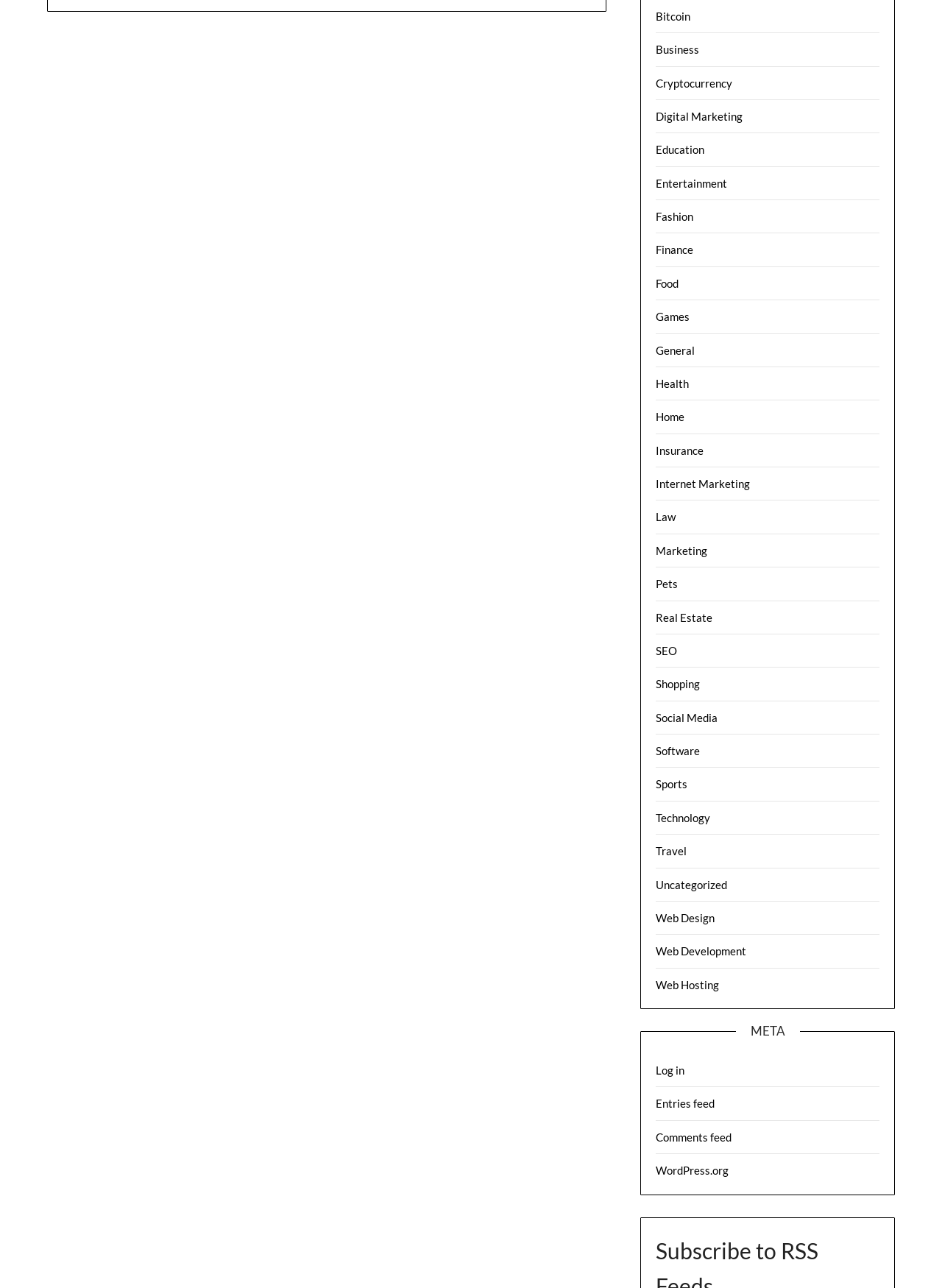Locate the bounding box coordinates of the segment that needs to be clicked to meet this instruction: "Click on Bitcoin".

[0.696, 0.007, 0.733, 0.018]